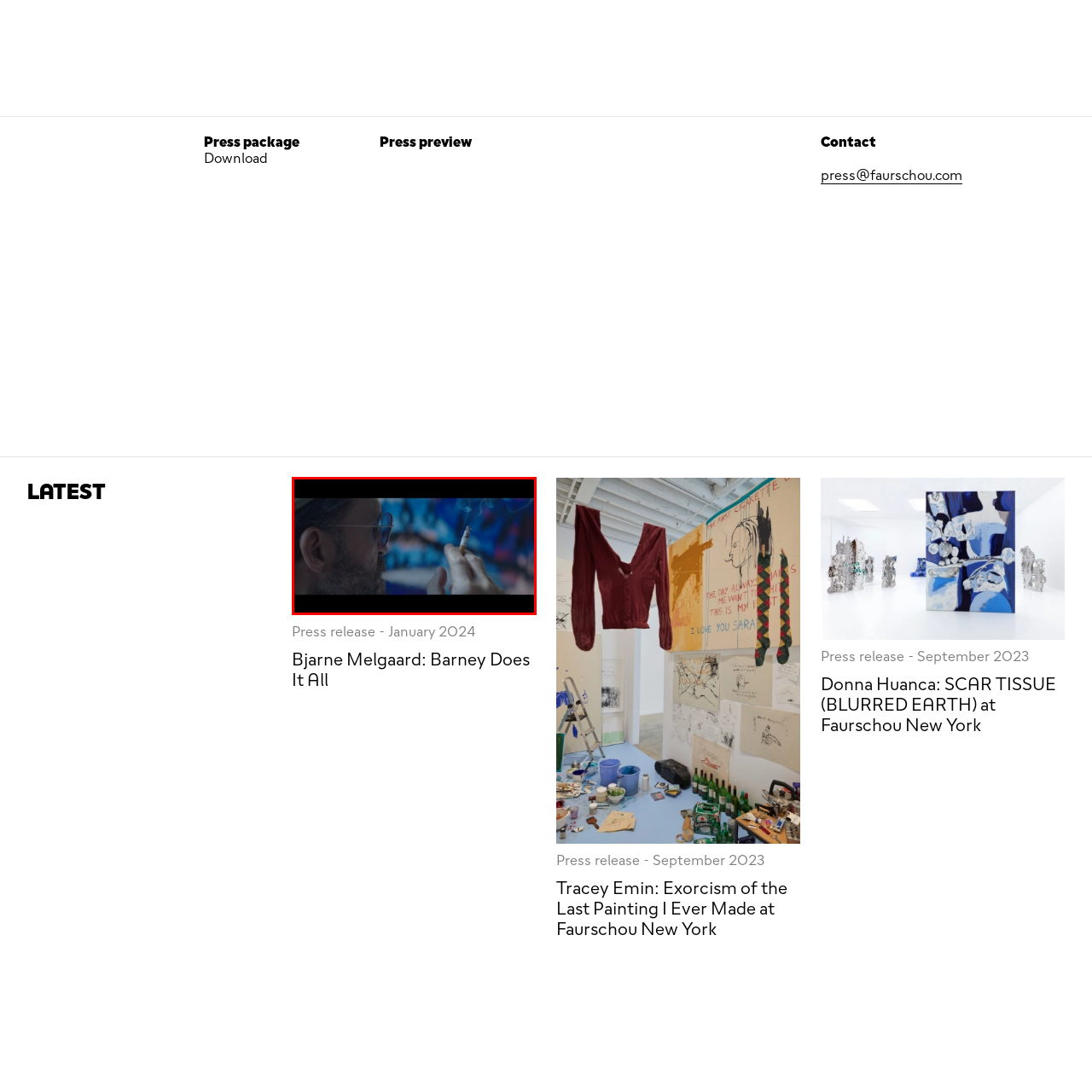What is the man wearing on his face?
Look closely at the image highlighted by the red bounding box and give a comprehensive answer to the question.

The man in the image is wearing sunglasses, which add a layer of intrigue to his appearance and suggest a sense of mystery or coolness.